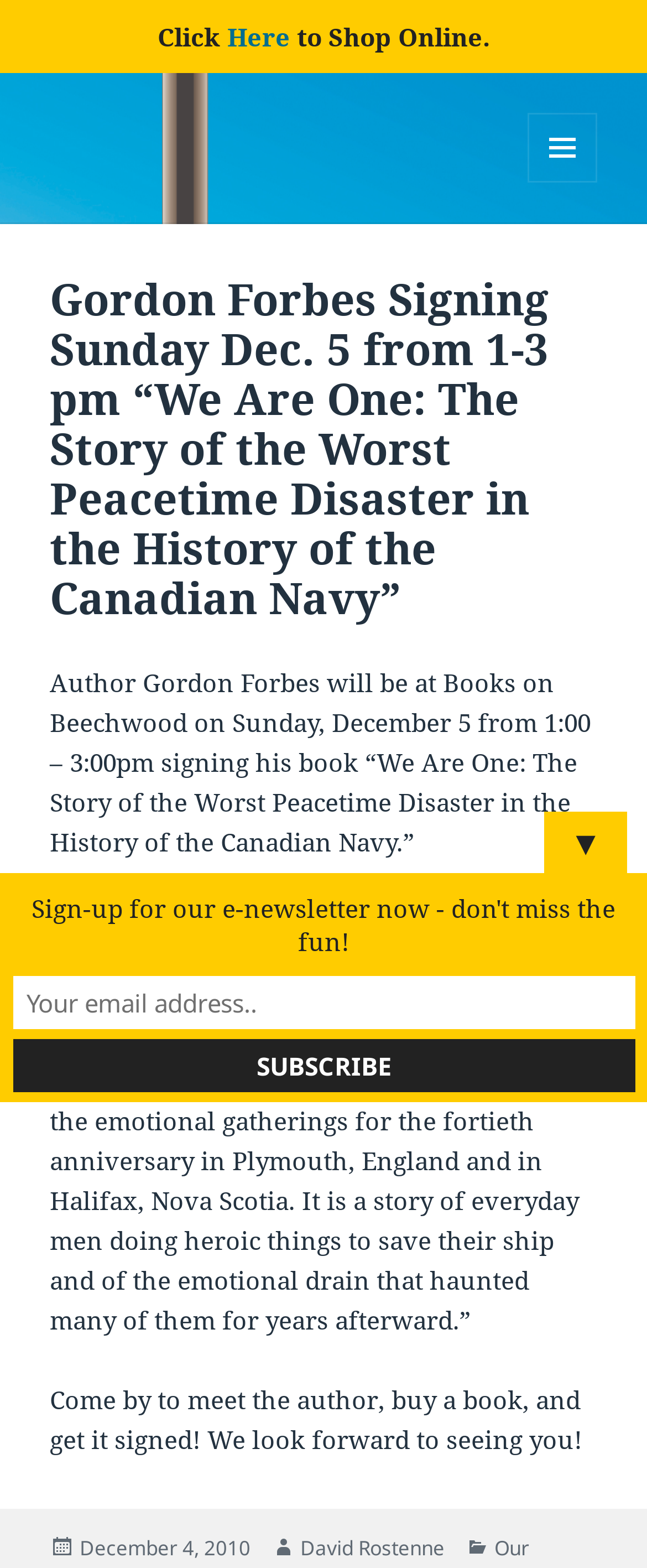Identify the webpage's primary heading and generate its text.

Gordon Forbes Signing Sunday Dec. 5 from 1-3 pm “We Are One: The Story of the Worst Peacetime Disaster in the History of the Canadian Navy”